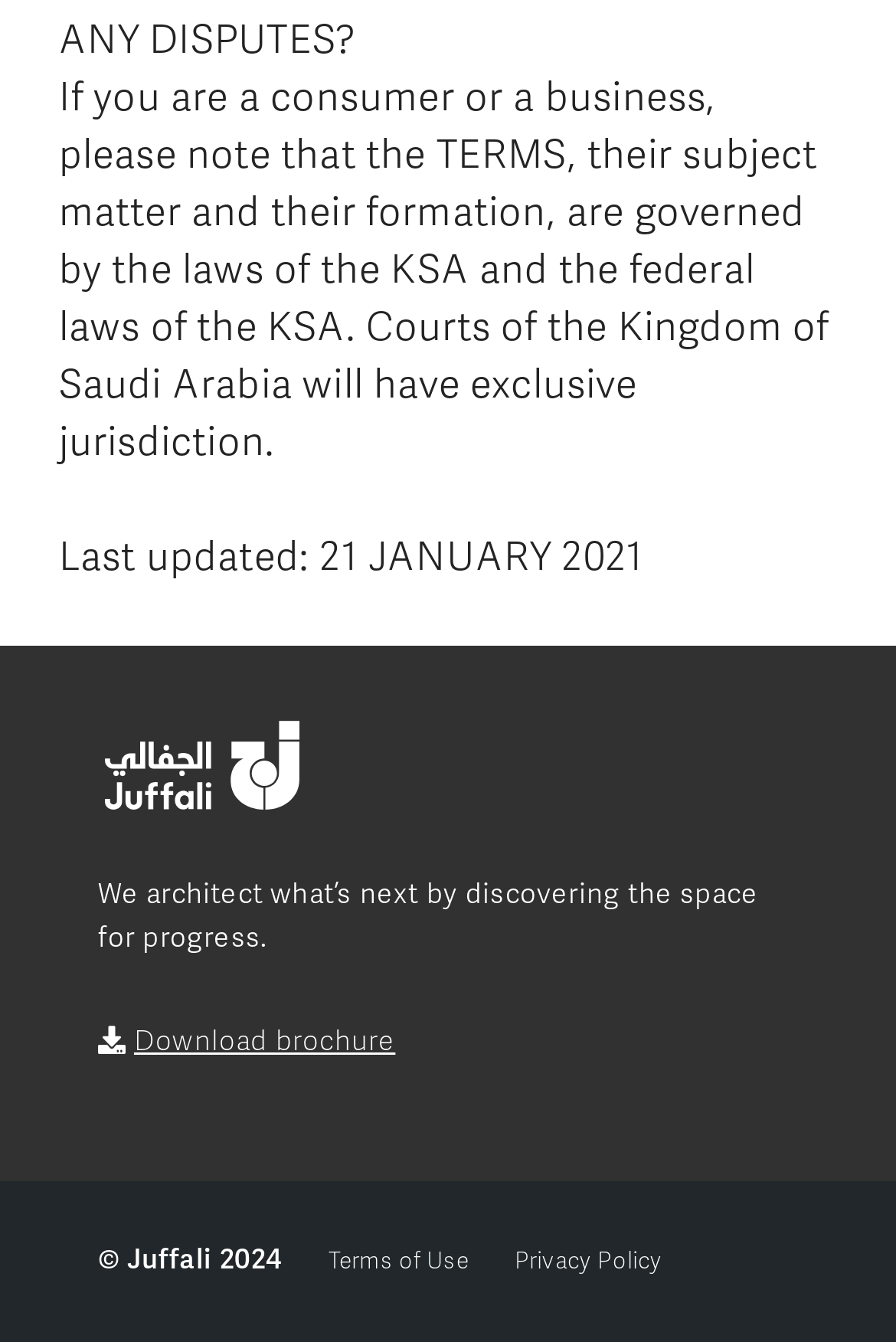What is the date when the TERMS were last updated?
Answer the question in a detailed and comprehensive manner.

The answer can be found in the second StaticText element, which mentions the last updated date as 21 JANUARY 2021.